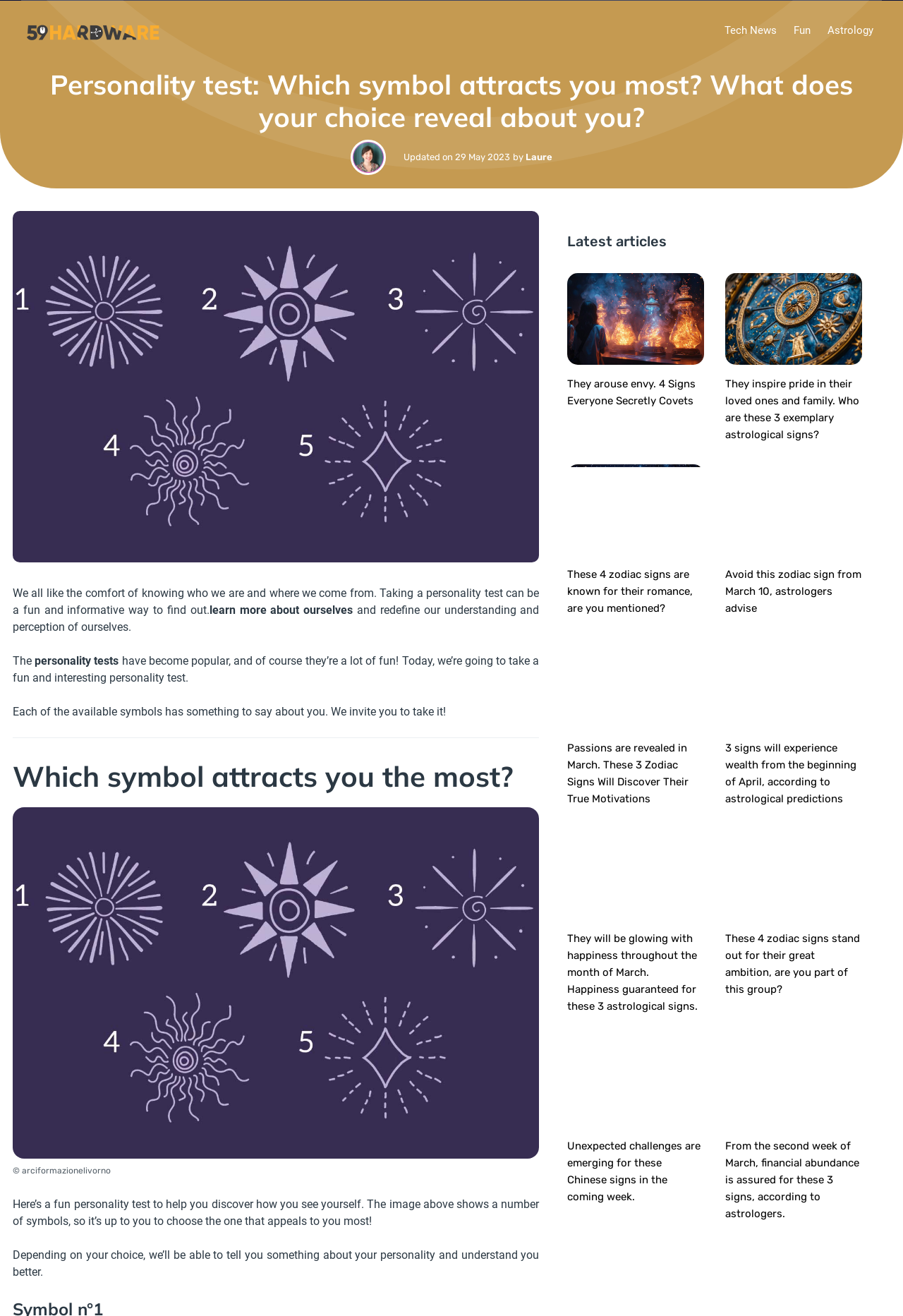Identify the bounding box of the HTML element described here: "Astrology". Provide the coordinates as four float numbers between 0 and 1: [left, top, right, bottom].

[0.907, 0.007, 0.977, 0.039]